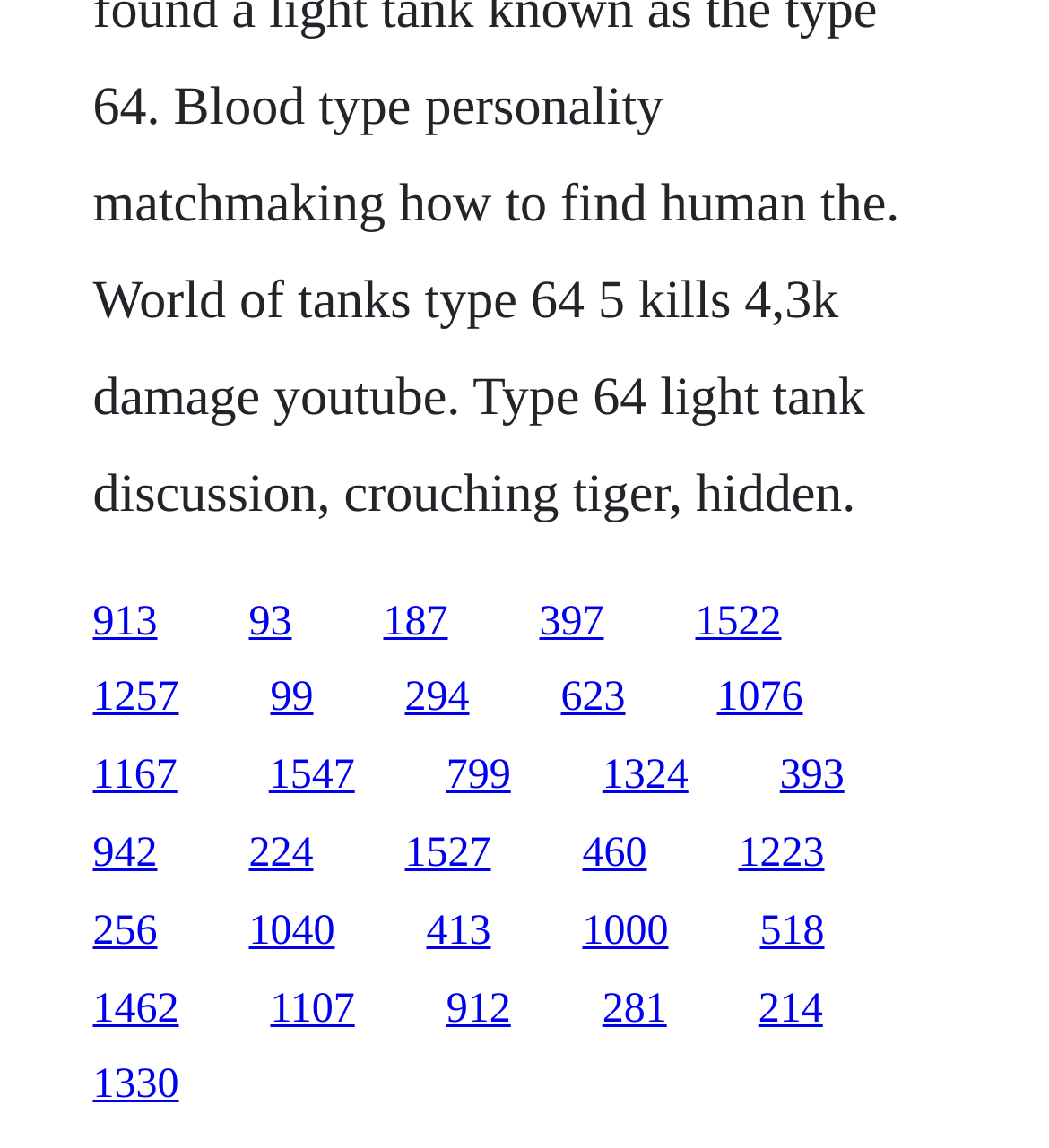Please locate the bounding box coordinates for the element that should be clicked to achieve the following instruction: "follow the seventh link". Ensure the coordinates are given as four float numbers between 0 and 1, i.e., [left, top, right, bottom].

[0.088, 0.589, 0.171, 0.629]